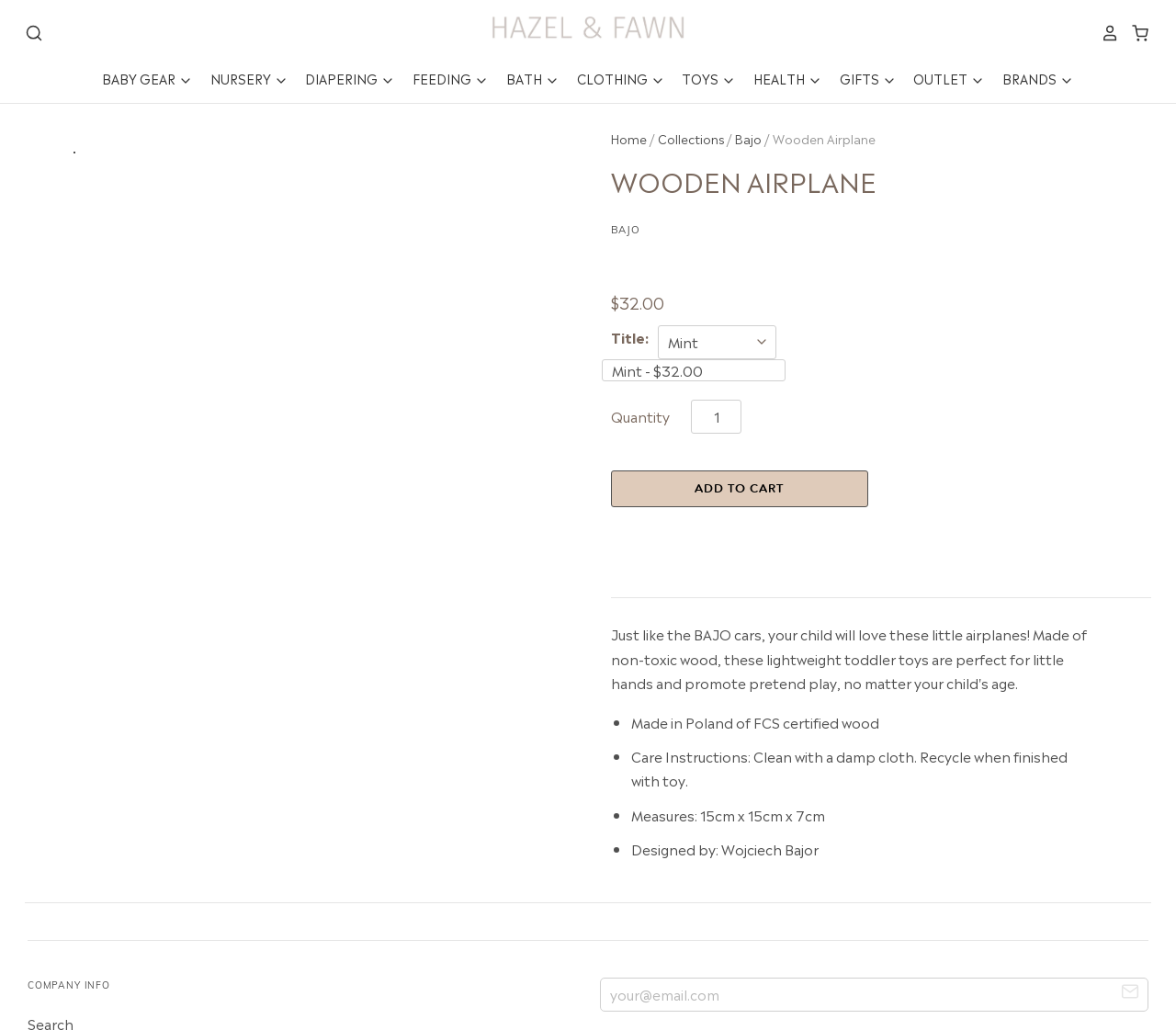Please determine the bounding box coordinates of the element's region to click in order to carry out the following instruction: "Click the 'Home' link". The coordinates should be four float numbers between 0 and 1, i.e., [left, top, right, bottom].

[0.519, 0.125, 0.55, 0.142]